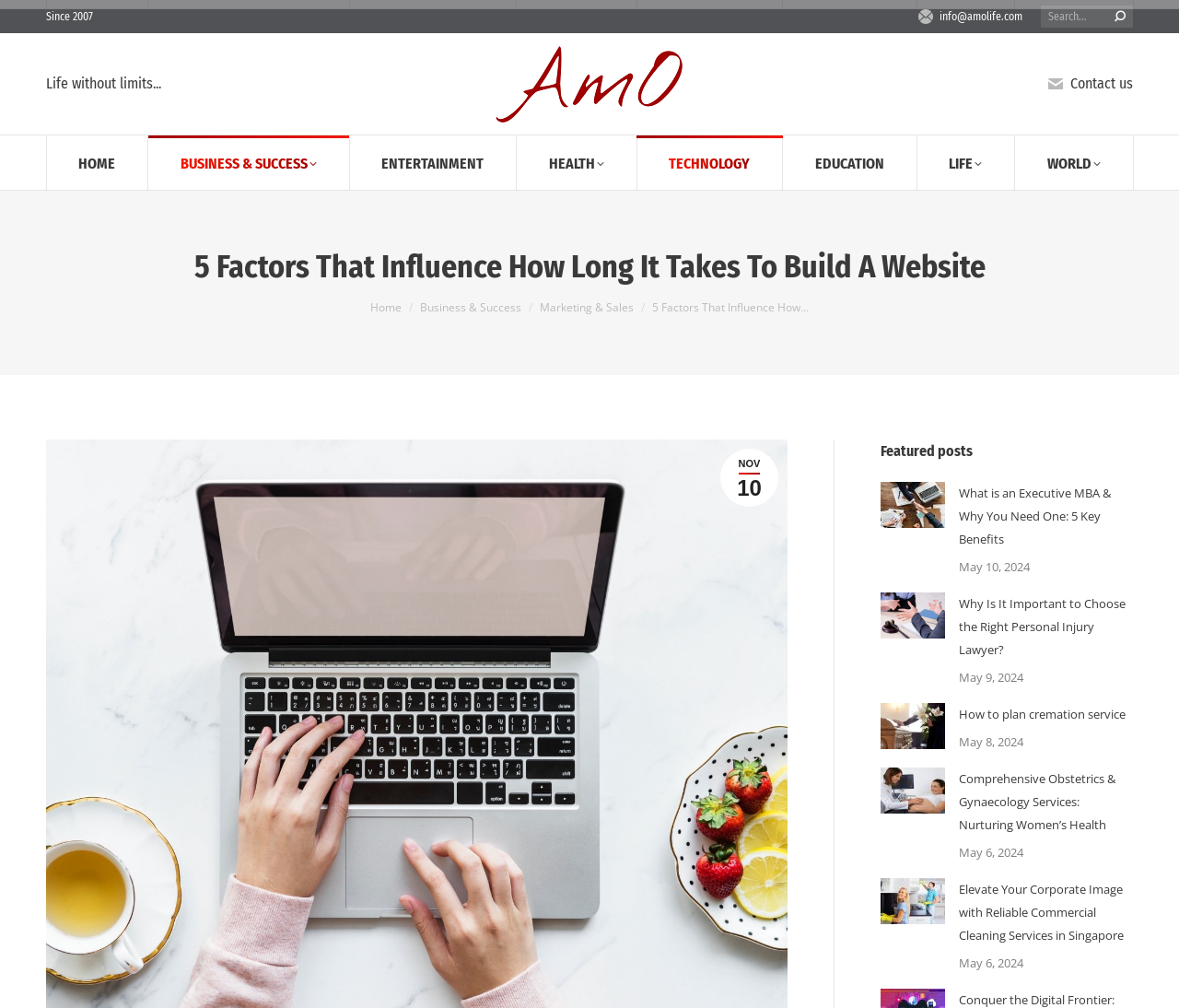Please identify the bounding box coordinates for the region that you need to click to follow this instruction: "Go to HOME page".

[0.039, 0.134, 0.125, 0.188]